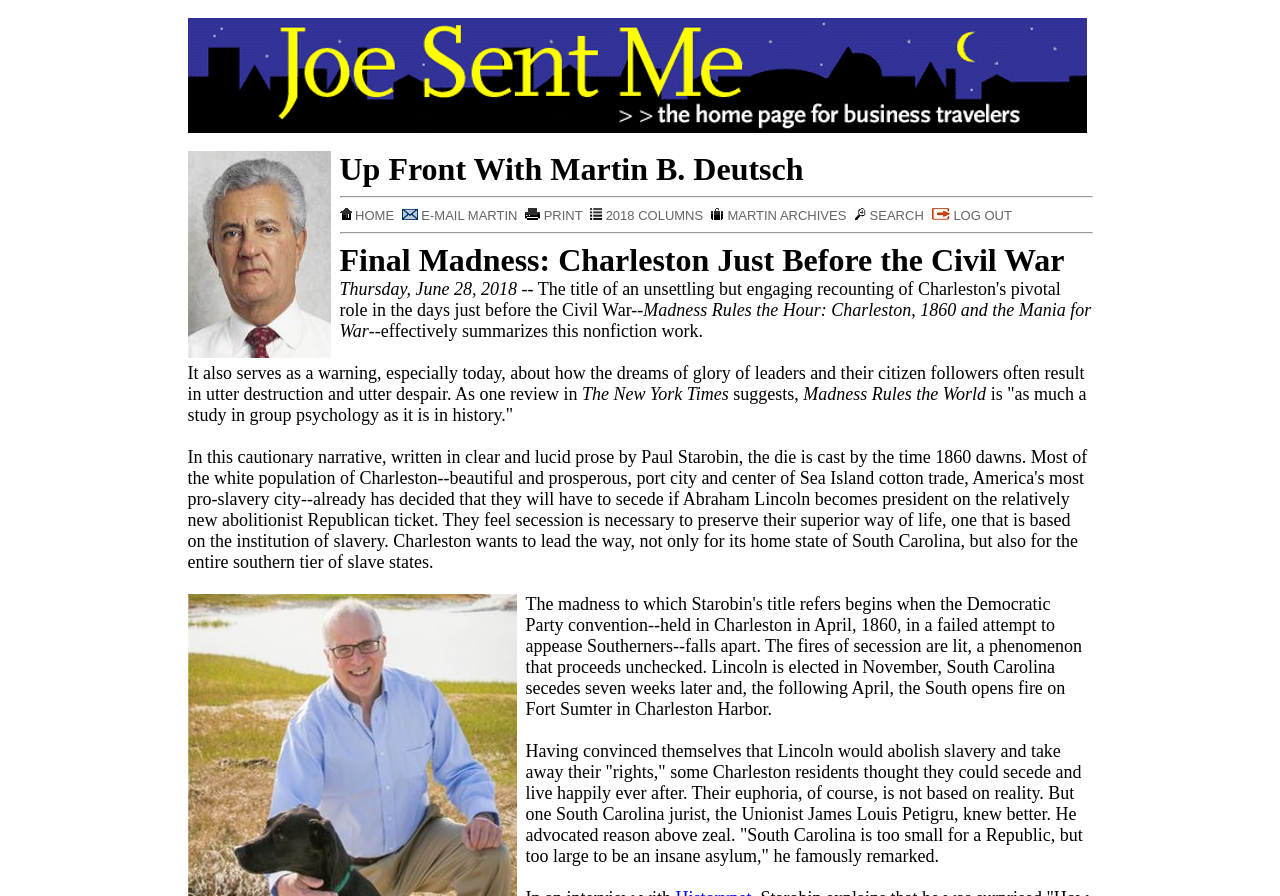Please respond to the question with a concise word or phrase:
What is the name of the book being reviewed?

Madness Rules the Hour